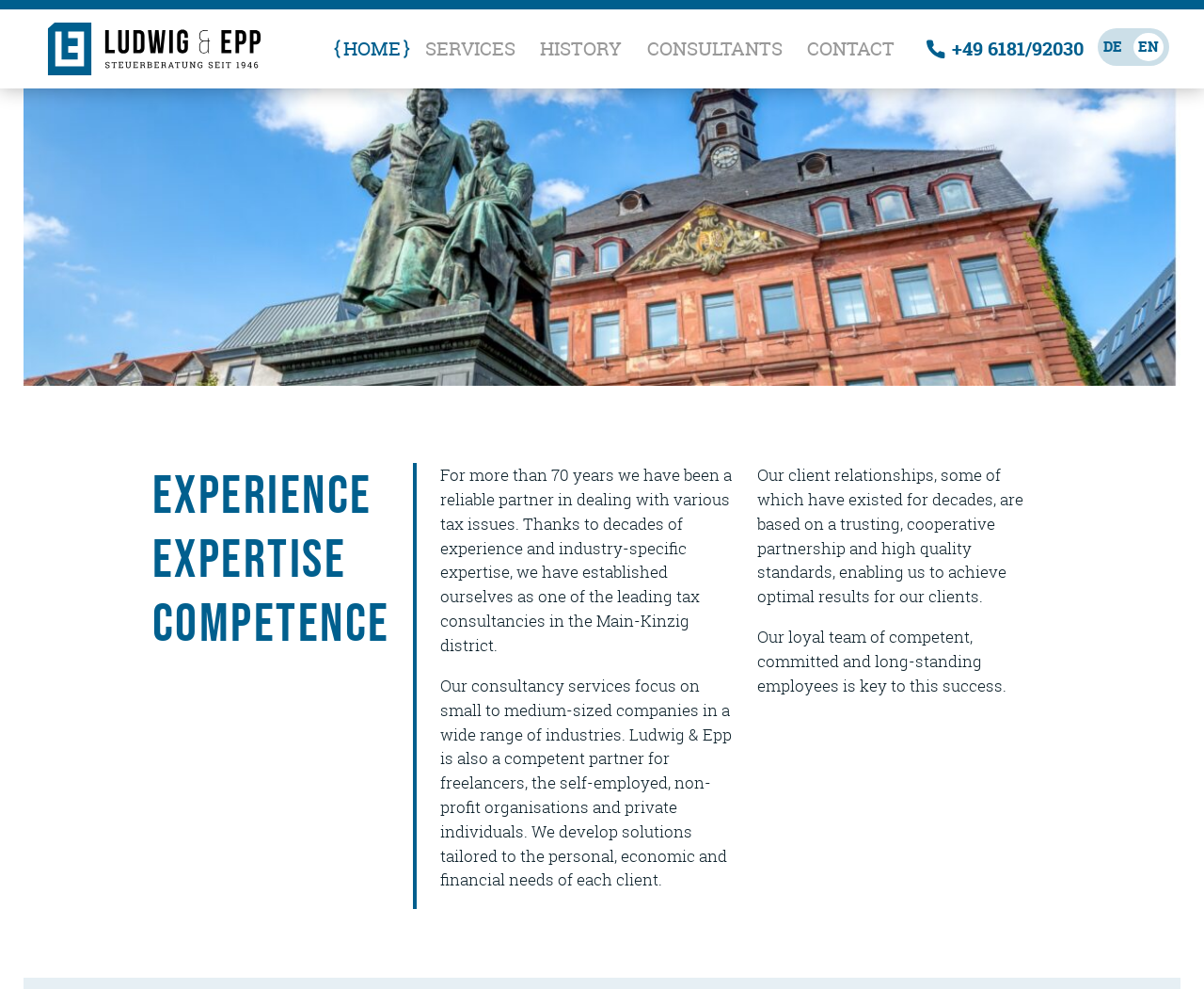Please find the bounding box coordinates (top-left x, top-left y, bottom-right x, bottom-right y) in the screenshot for the UI element described as follows: parent_node: HOME

[0.029, 0.01, 0.228, 0.089]